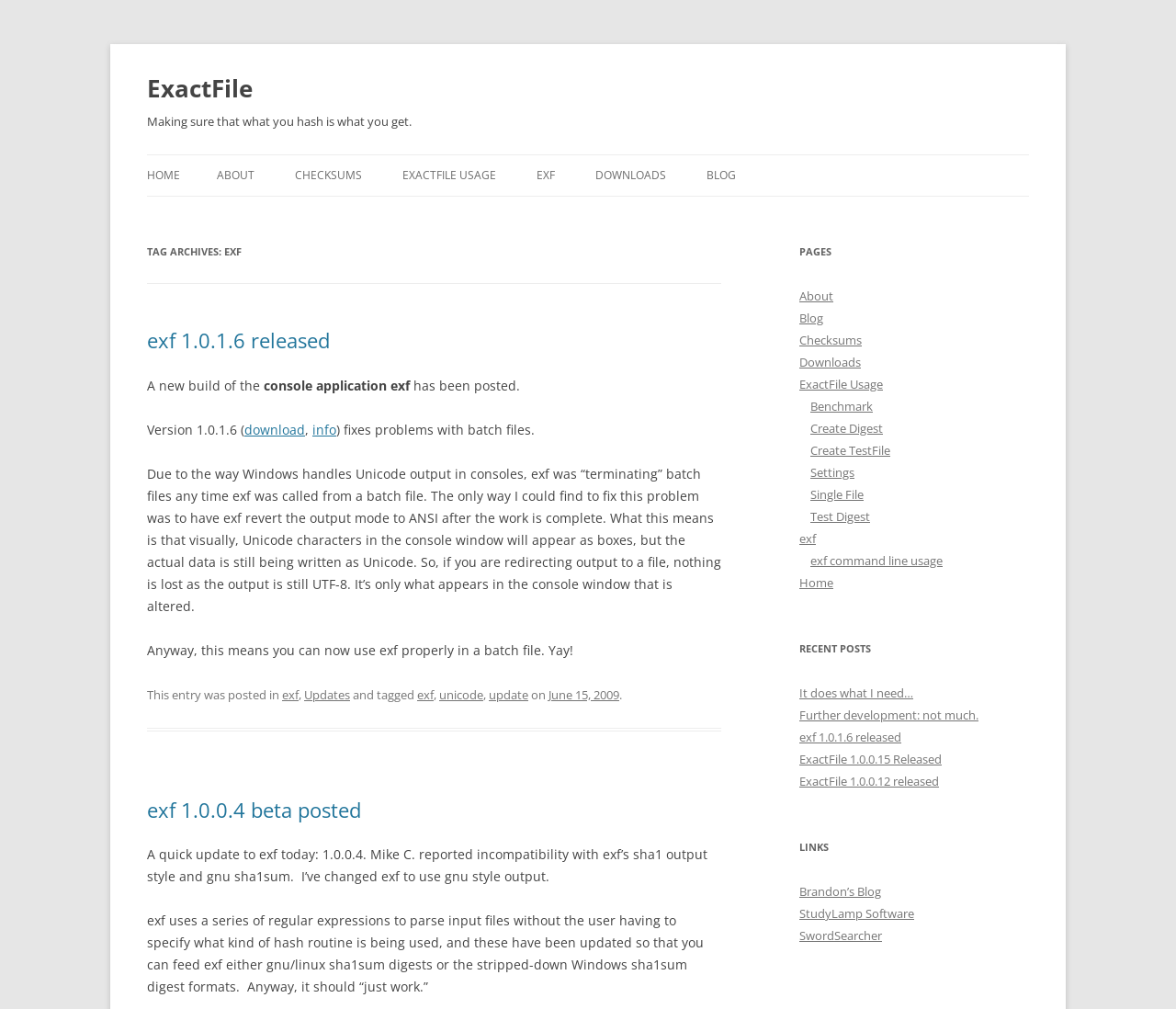Provide a short answer to the following question with just one word or phrase: What is the title of the latest blog post?

exf 1.0.1.6 released